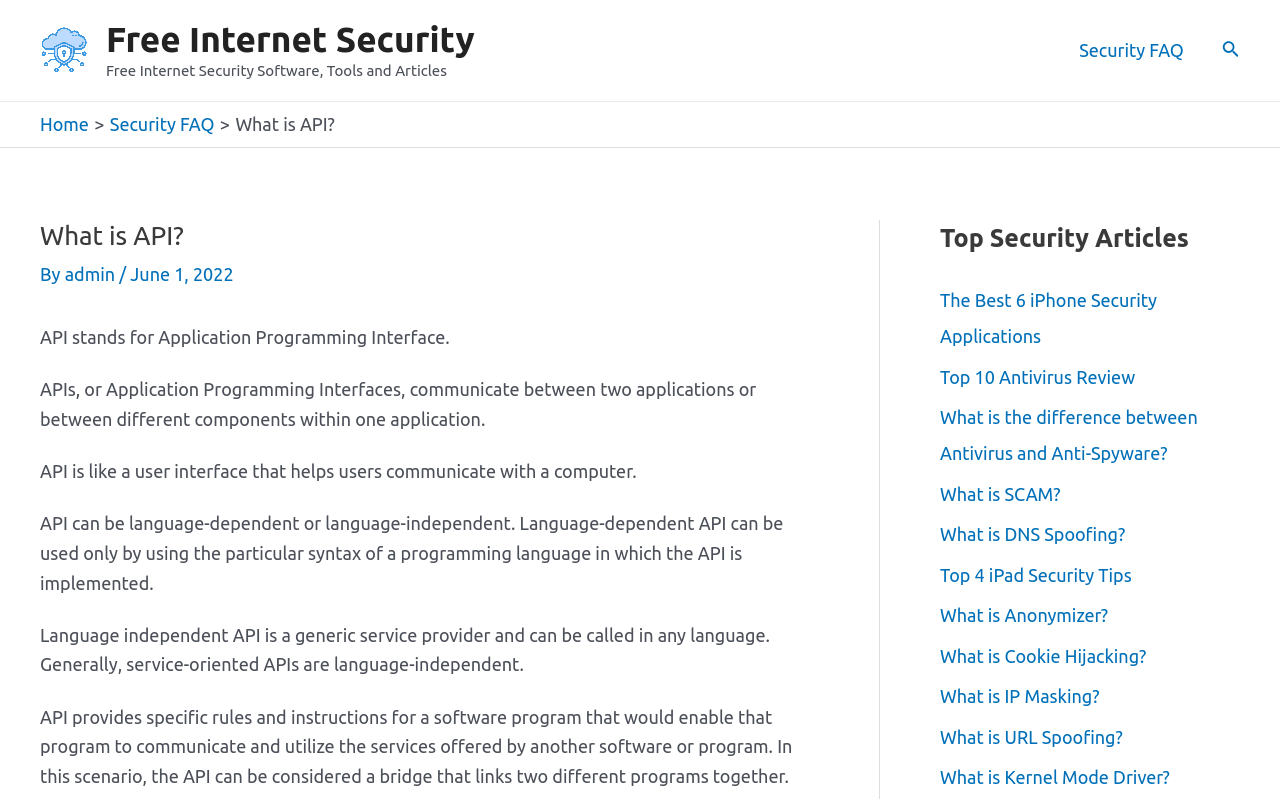Using the element description: "Home", determine the bounding box coordinates. The coordinates should be in the format [left, top, right, bottom], with values between 0 and 1.

[0.031, 0.142, 0.069, 0.167]